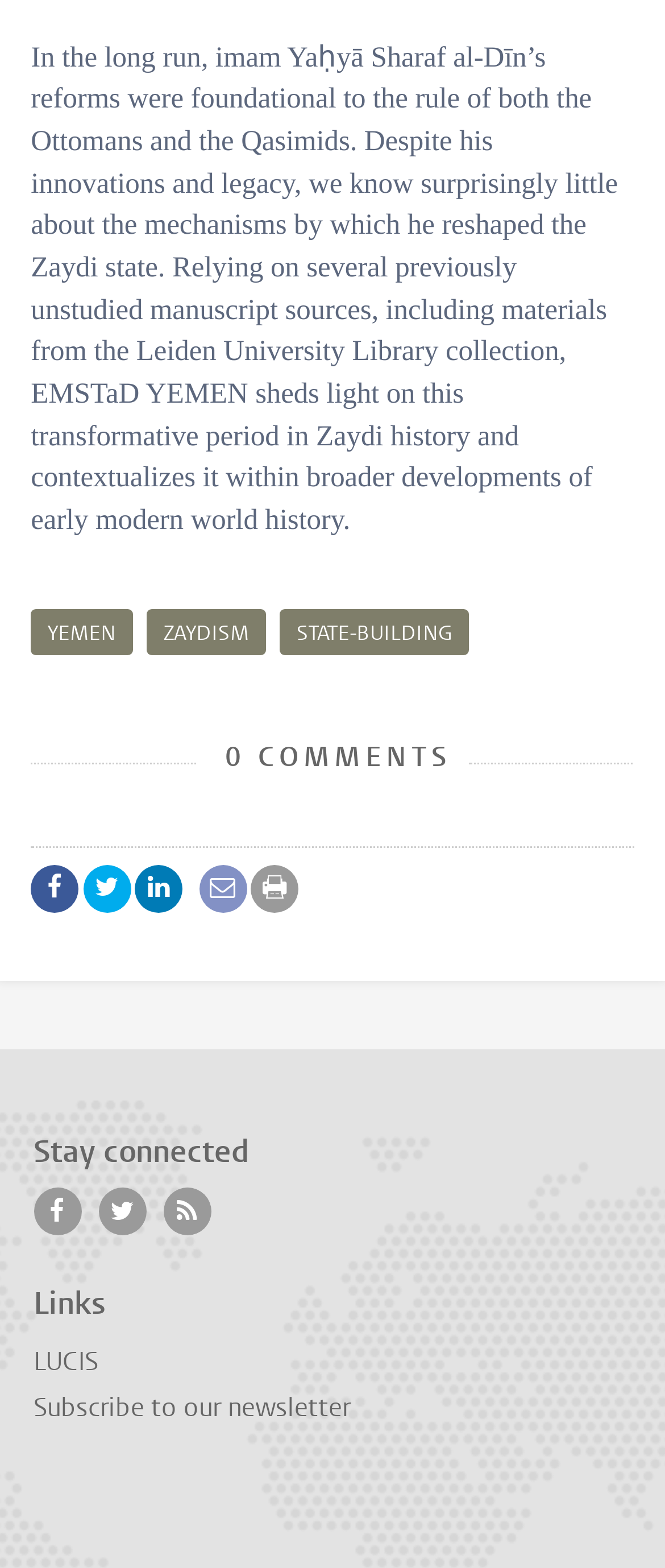Give a one-word or phrase response to the following question: How many social media links are there?

5